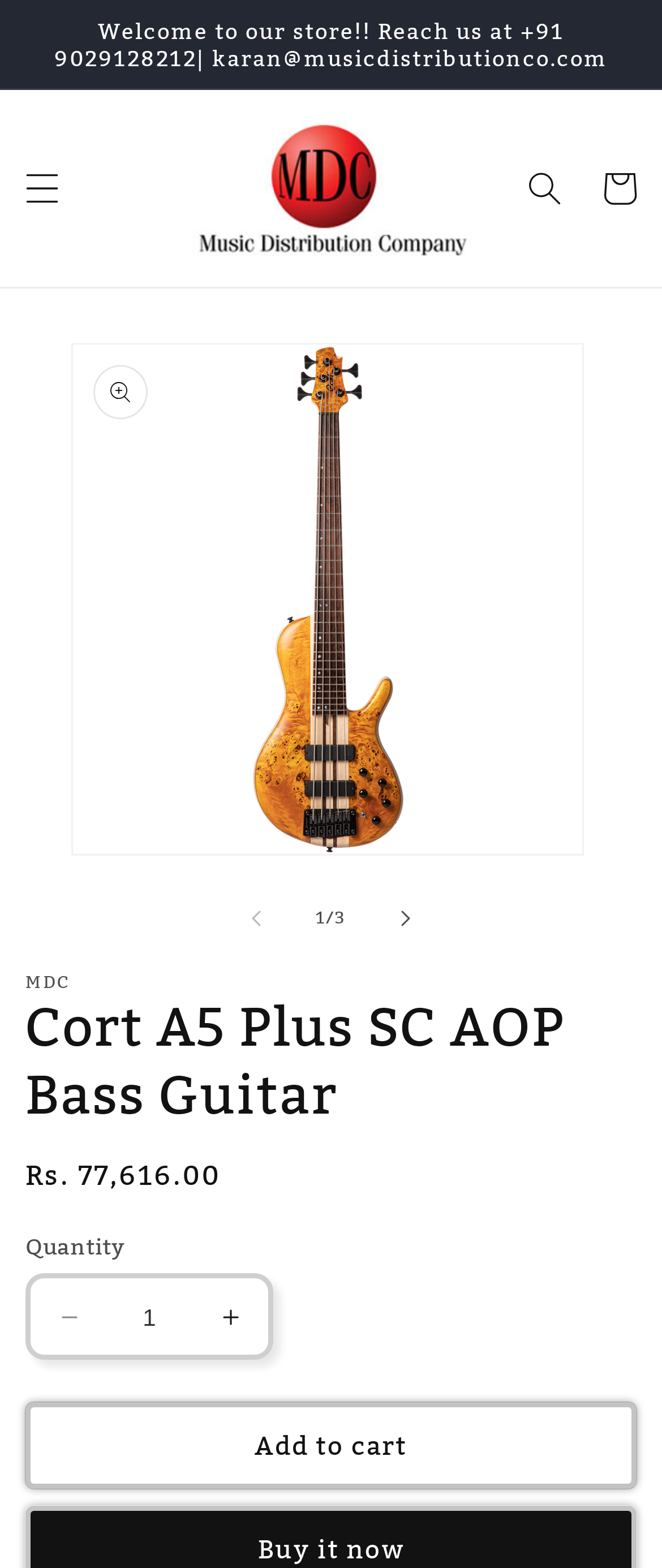Can you specify the bounding box coordinates for the region that should be clicked to fulfill this instruction: "View the cart".

[0.879, 0.096, 0.992, 0.144]